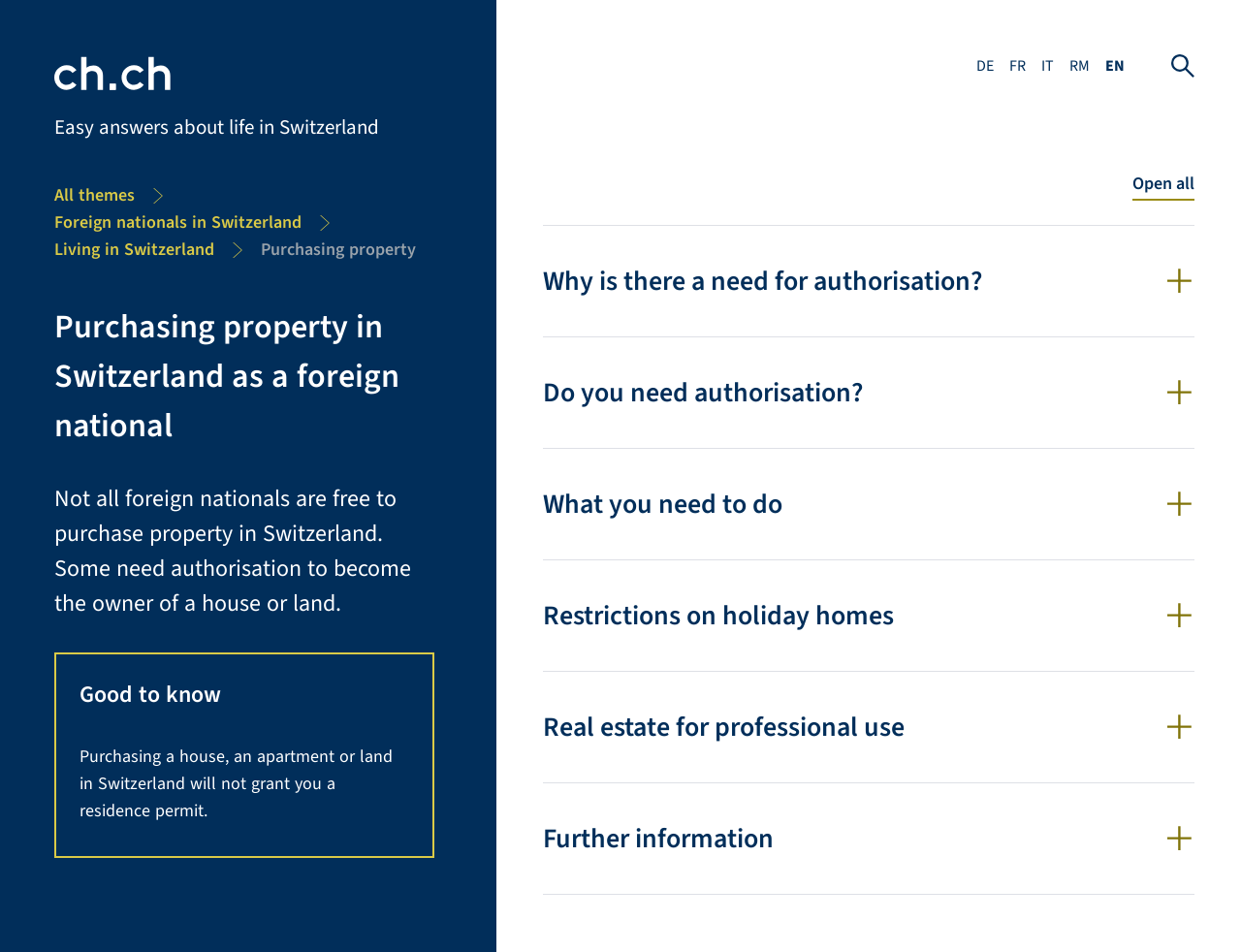Find and indicate the bounding box coordinates of the region you should select to follow the given instruction: "Select the language DE".

[0.787, 0.057, 0.801, 0.081]